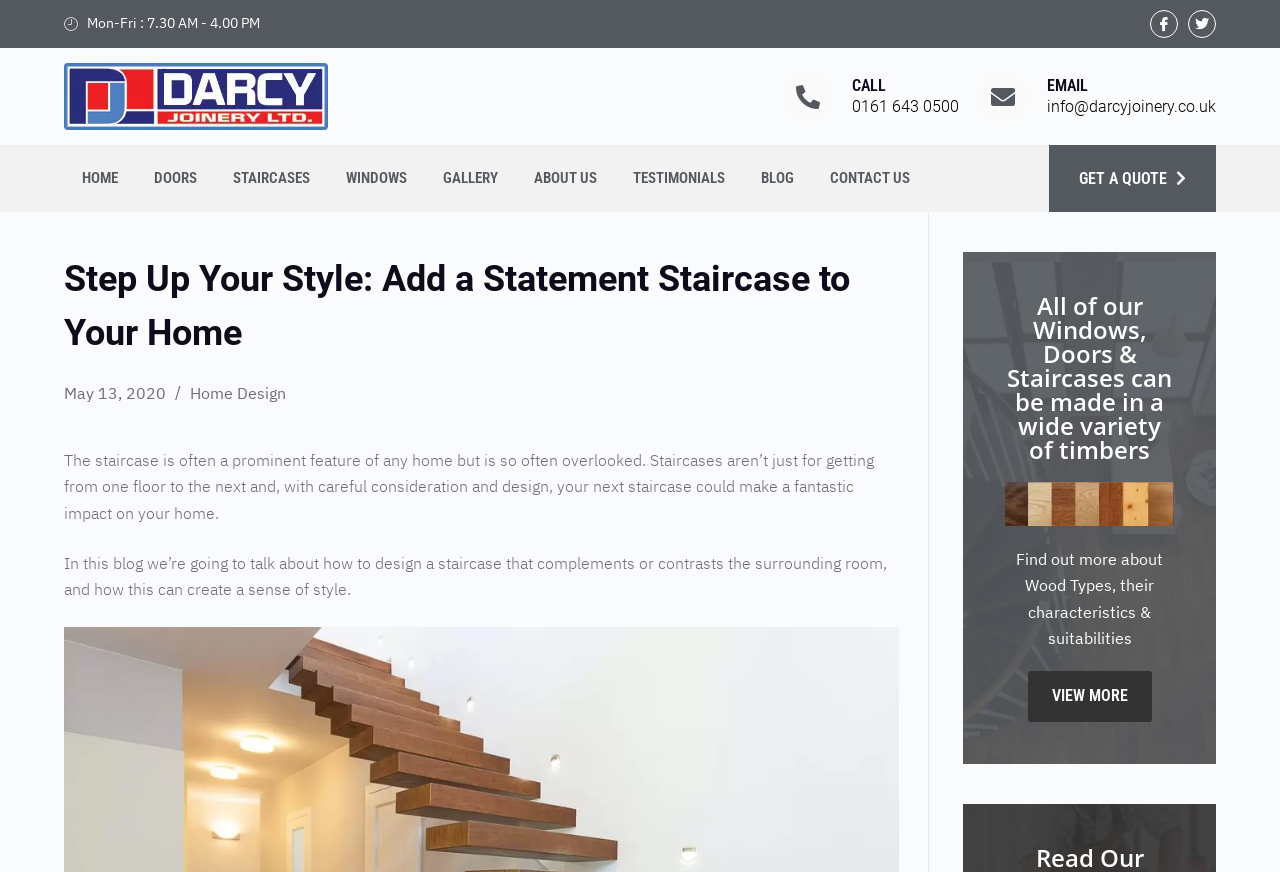Identify the bounding box coordinates of the area you need to click to perform the following instruction: "View the gallery".

[0.332, 0.173, 0.403, 0.236]